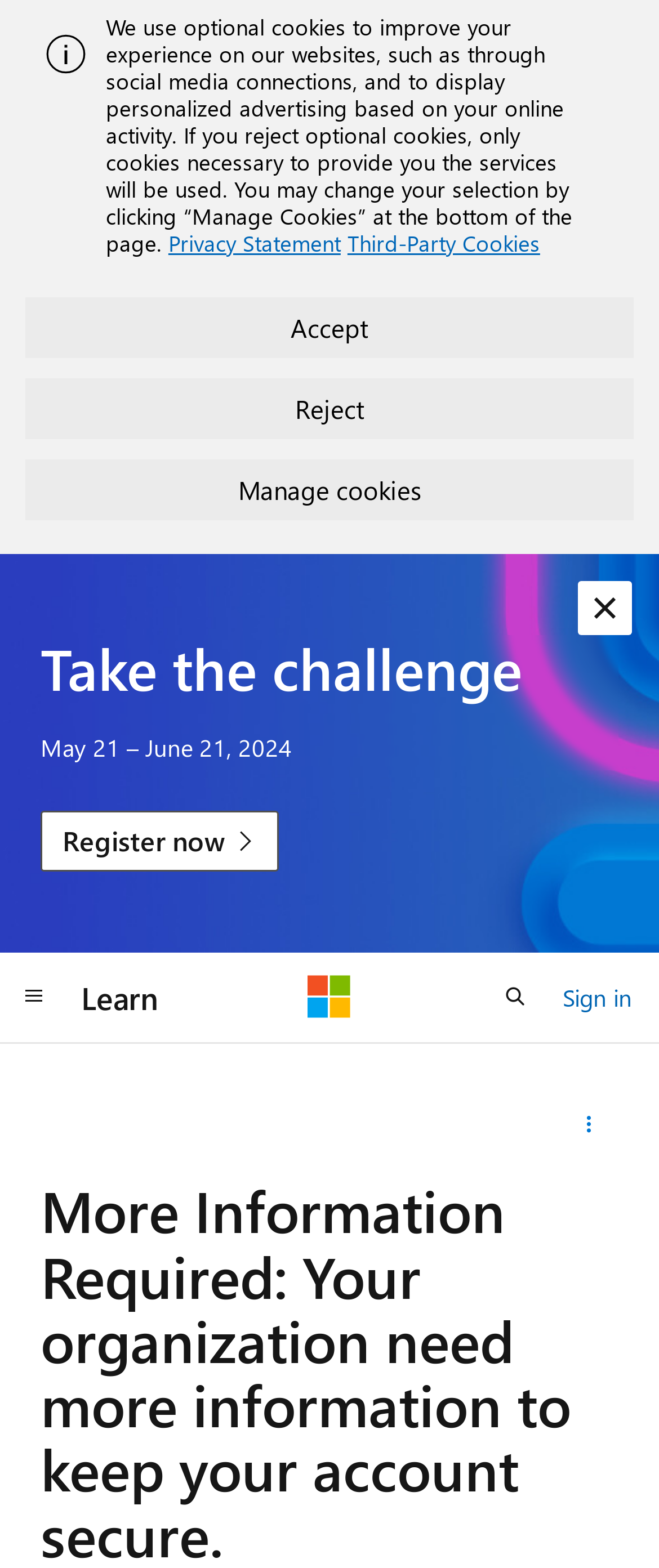What is the purpose of the 'Manage Cookies' button?
Please respond to the question with as much detail as possible.

The 'Manage Cookies' button is located at the bottom of the page, and it allows users to change their cookie settings. This is evident from the text 'You may change your selection by clicking “Manage Cookies” at the bottom of the page.' which is displayed above the button.